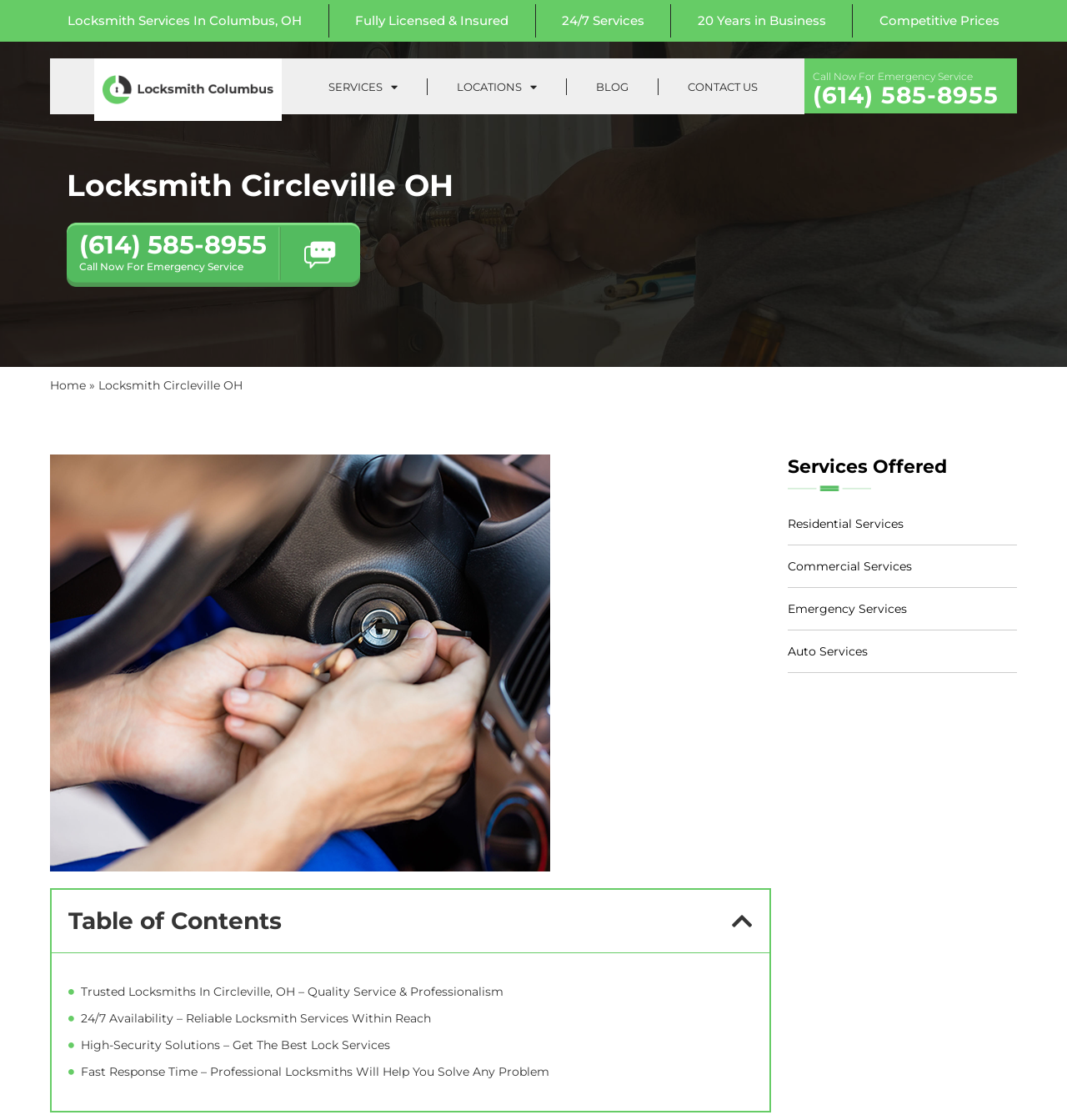Locate and provide the bounding box coordinates for the HTML element that matches this description: "Home".

[0.047, 0.337, 0.08, 0.351]